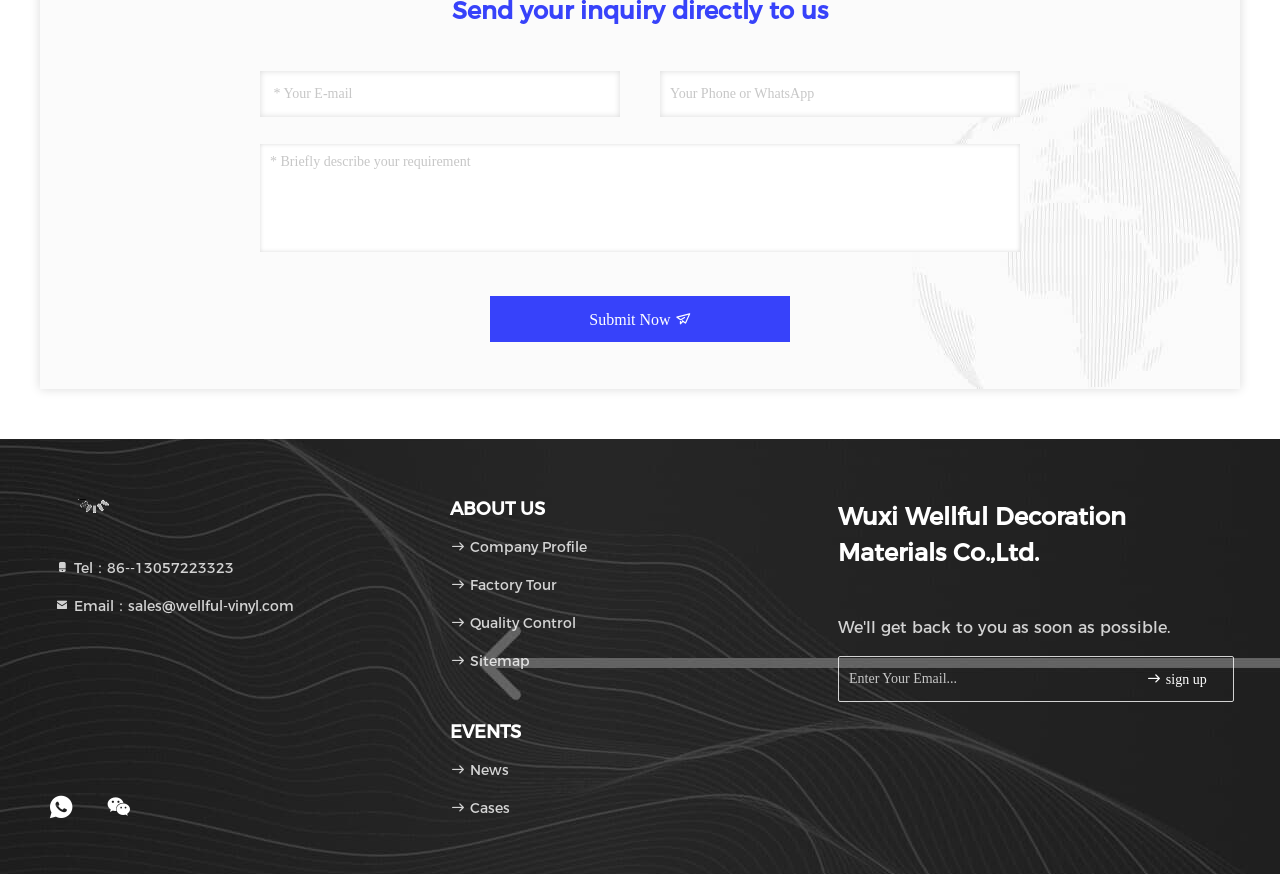Locate the bounding box coordinates of the segment that needs to be clicked to meet this instruction: "Enter your email address".

[0.203, 0.081, 0.484, 0.134]